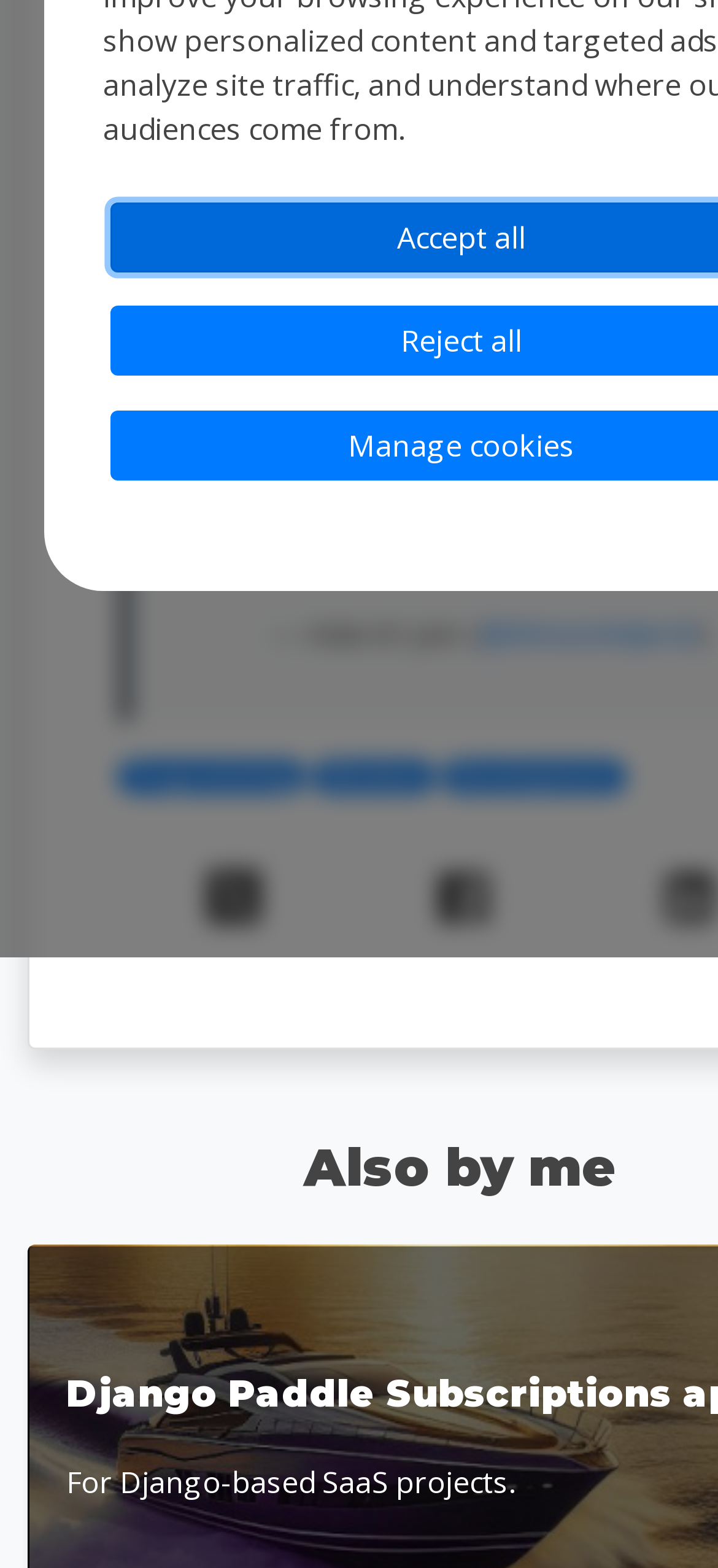Please provide the bounding box coordinates for the UI element as described: "Shareon Facebook". The coordinates must be four floats between 0 and 1, represented as [left, top, right, bottom].

[0.61, 0.567, 0.679, 0.592]